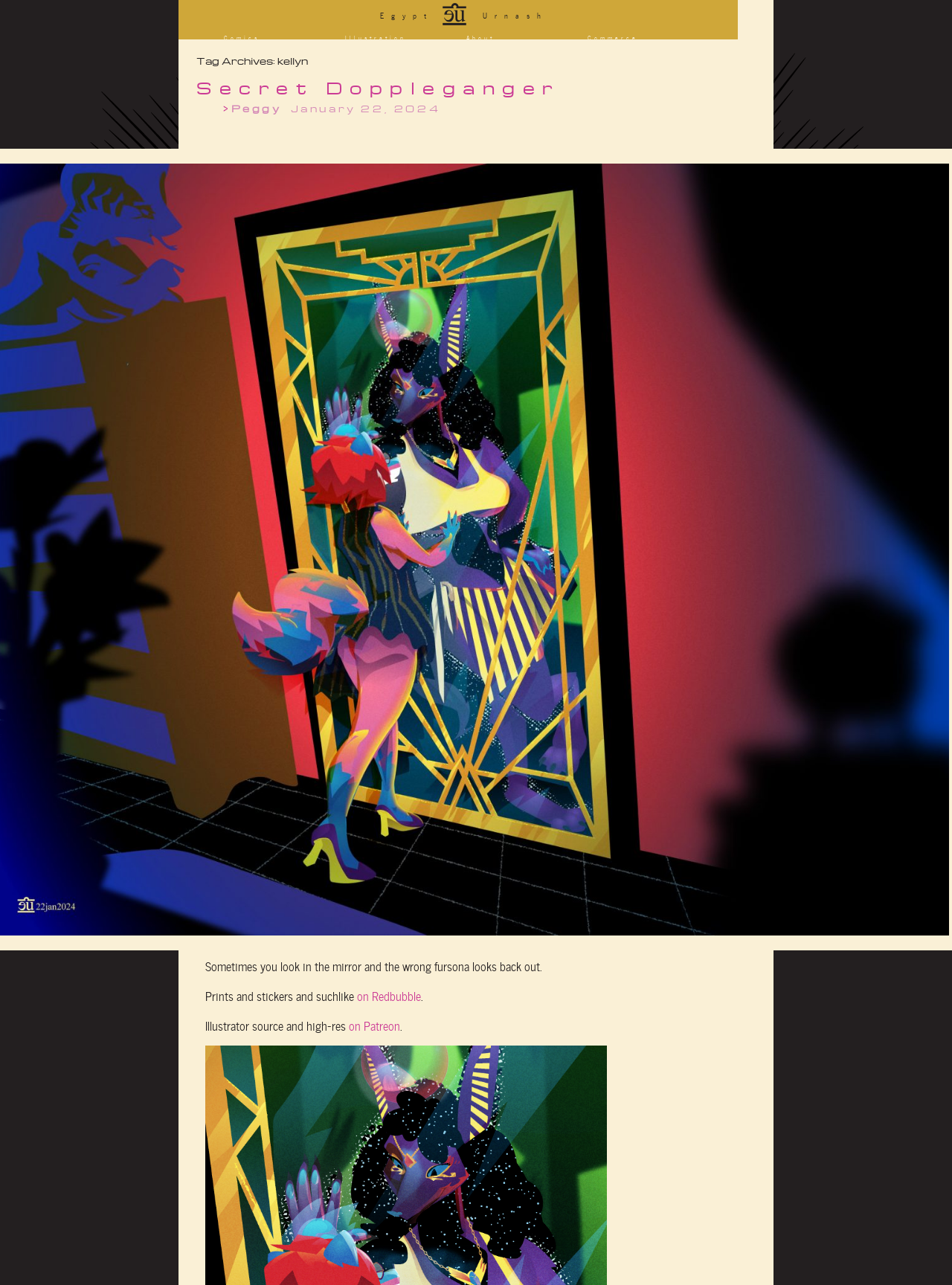What is the primary heading on this webpage?

Tag Archives: kellyn